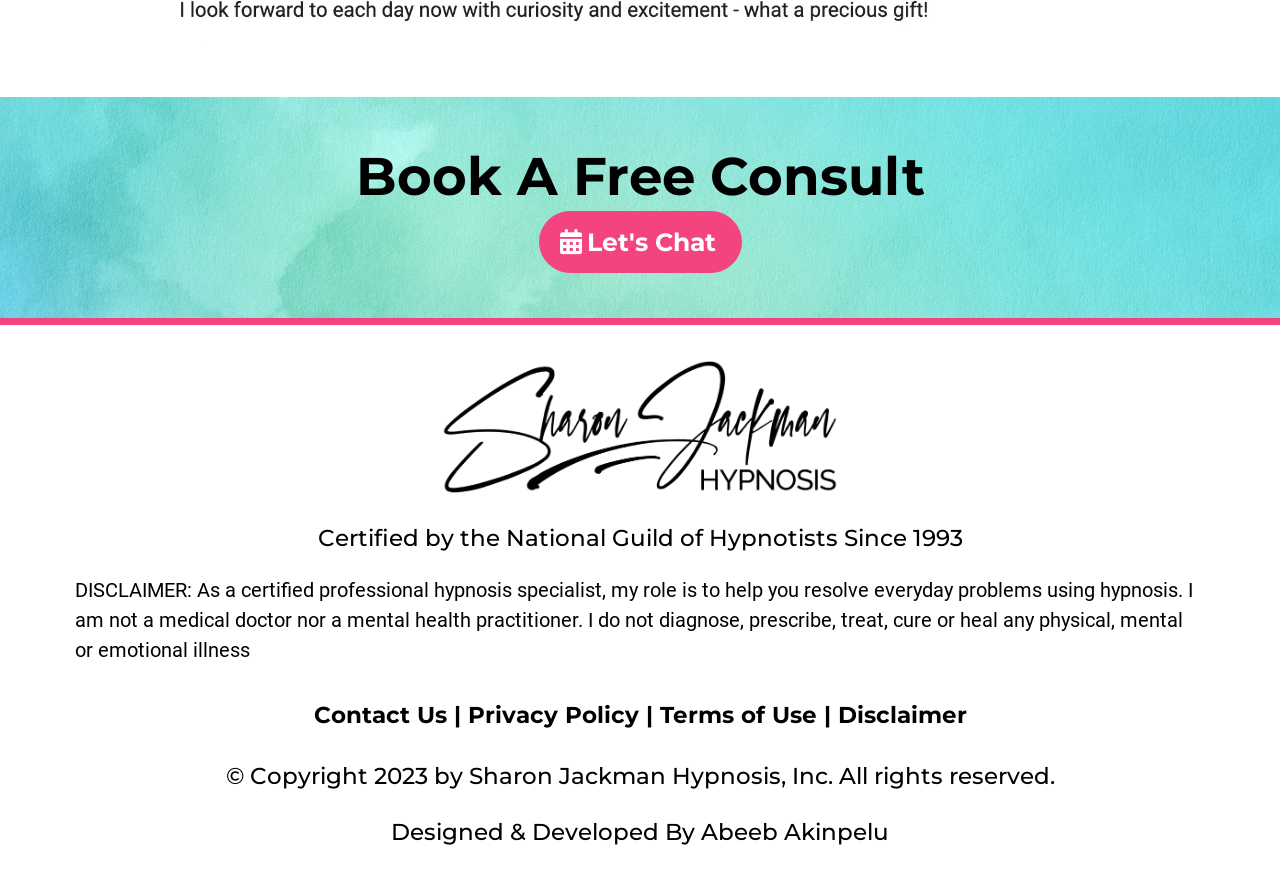Identify the bounding box coordinates for the UI element mentioned here: "Disclaimer". Provide the coordinates as four float values between 0 and 1, i.e., [left, top, right, bottom].

[0.654, 0.793, 0.755, 0.825]